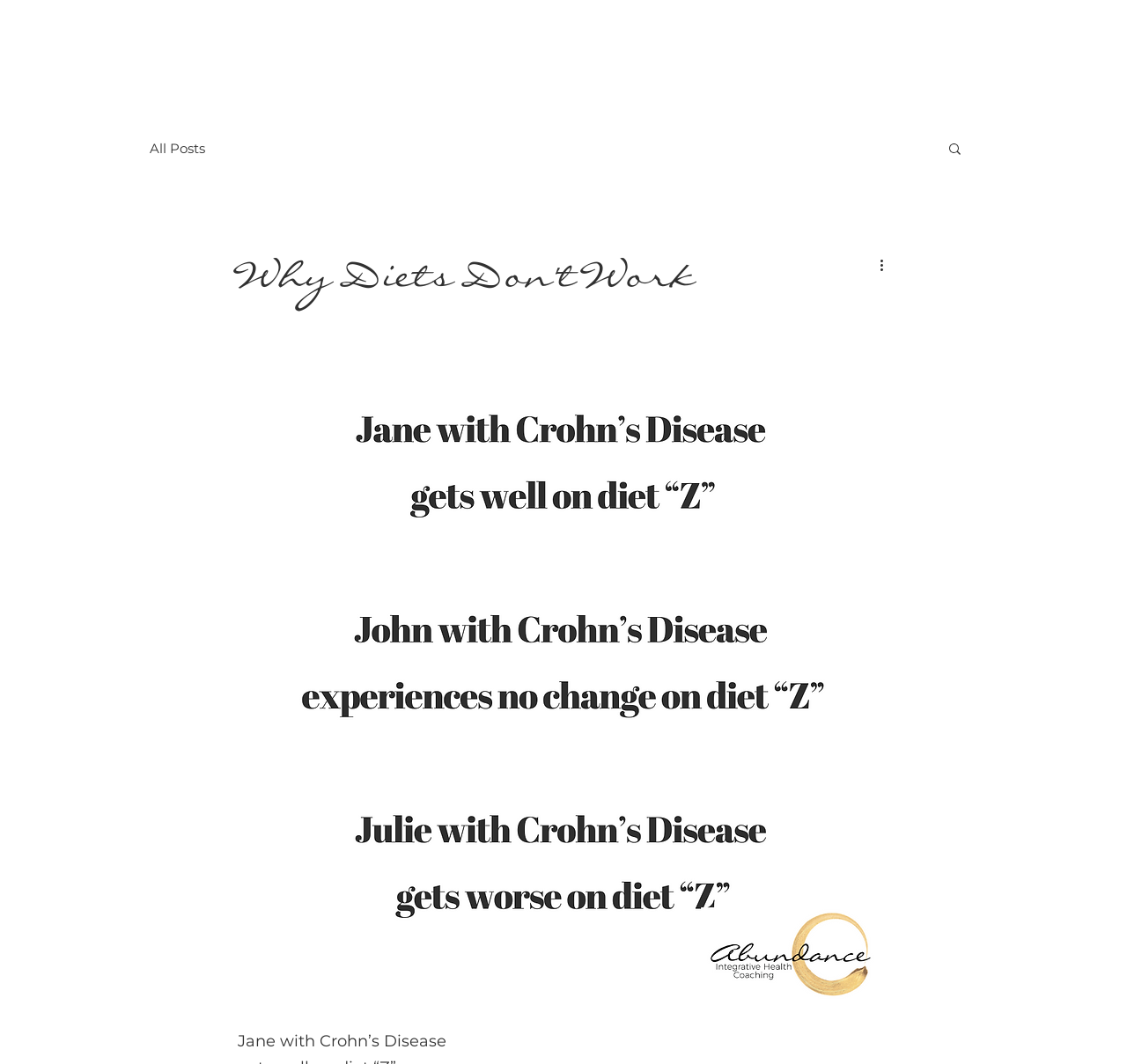Locate the bounding box of the UI element based on this description: "aria-label="More actions"". Provide four float numbers between 0 and 1 as [left, top, right, bottom].

[0.778, 0.239, 0.797, 0.259]